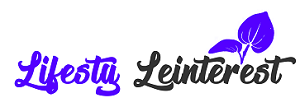Generate an in-depth description of the image.

The image features the stylized logo for "Lifestyle Interest." The design incorporates a mix of vibrant colors and playful fonts. The word "Lifestyle" is depicted in a bold, flowing purple script, while "Interest" is in a sleek black cursive font. Alongside the text, there is a graphic element resembling a leaf, adding a touch of organic appeal that reflects a connection to health and nature. This logo captures the essence of a platform focused on lifestyle topics, inviting users to explore various interests related to wellness, trends, and personal development.